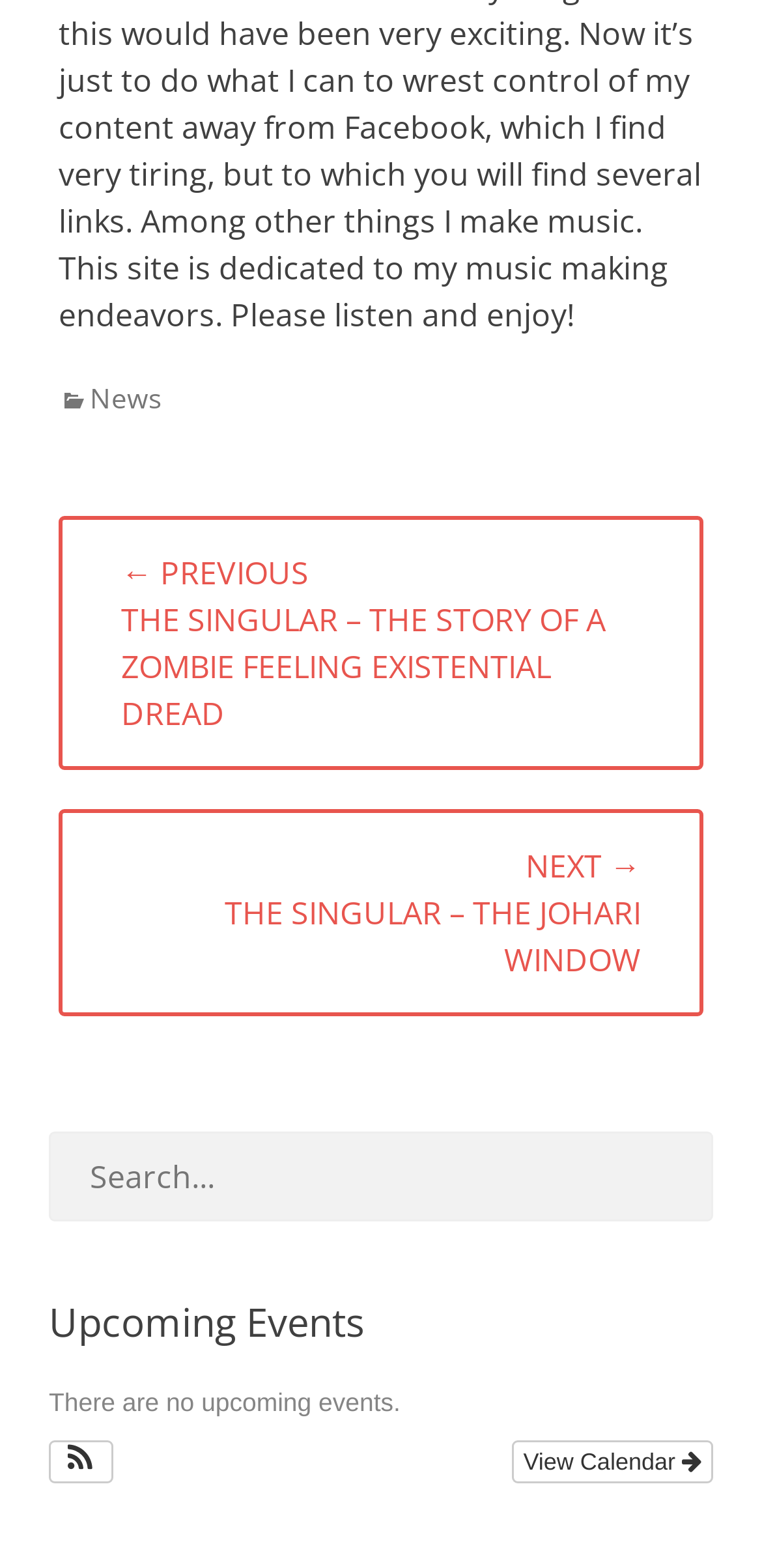Analyze the image and provide a detailed answer to the question: What is the title of the next post?

I looked at the post navigation section and found a link with the text 'NEXT POST: THE SINGULAR – THE JOHARI WINDOW', which indicates the title of the next post.